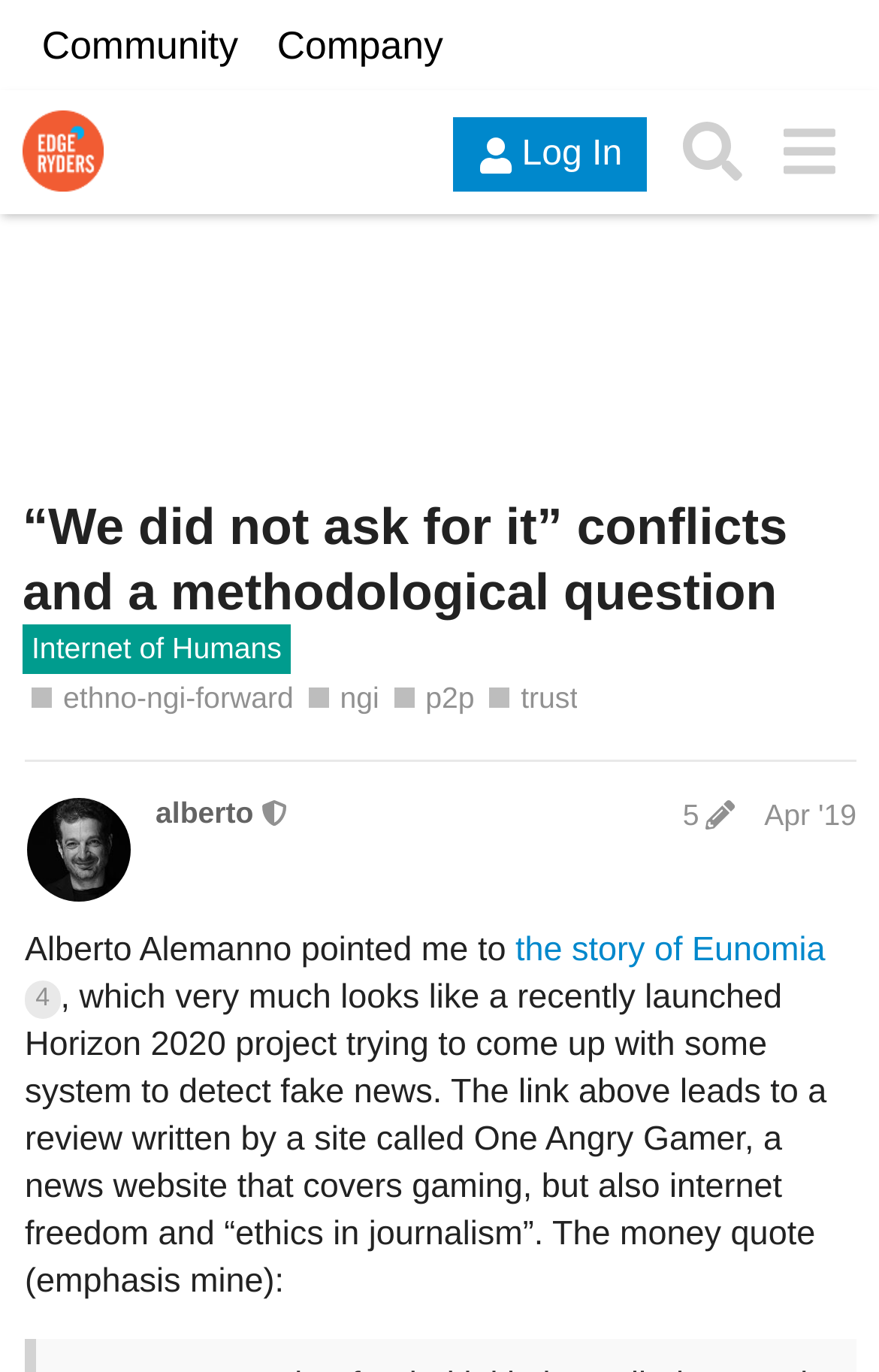What is the date of the post?
Using the image, provide a detailed and thorough answer to the question.

I found the answer by looking at the post content, where I saw a link with the text 'Apr 19, 2019 4:59 pm'. This suggests that the date of the post is April 19, 2019.